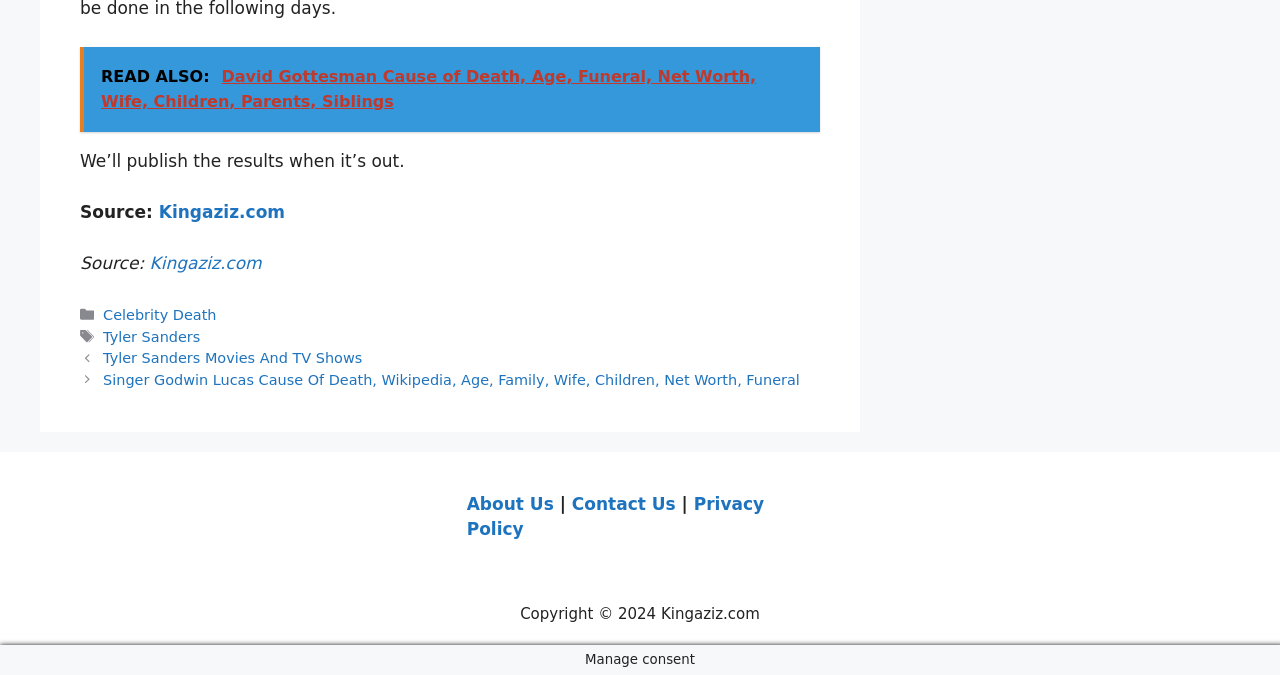Please find and report the bounding box coordinates of the element to click in order to perform the following action: "Visit Kingaziz.com". The coordinates should be expressed as four float numbers between 0 and 1, in the format [left, top, right, bottom].

[0.124, 0.299, 0.223, 0.328]